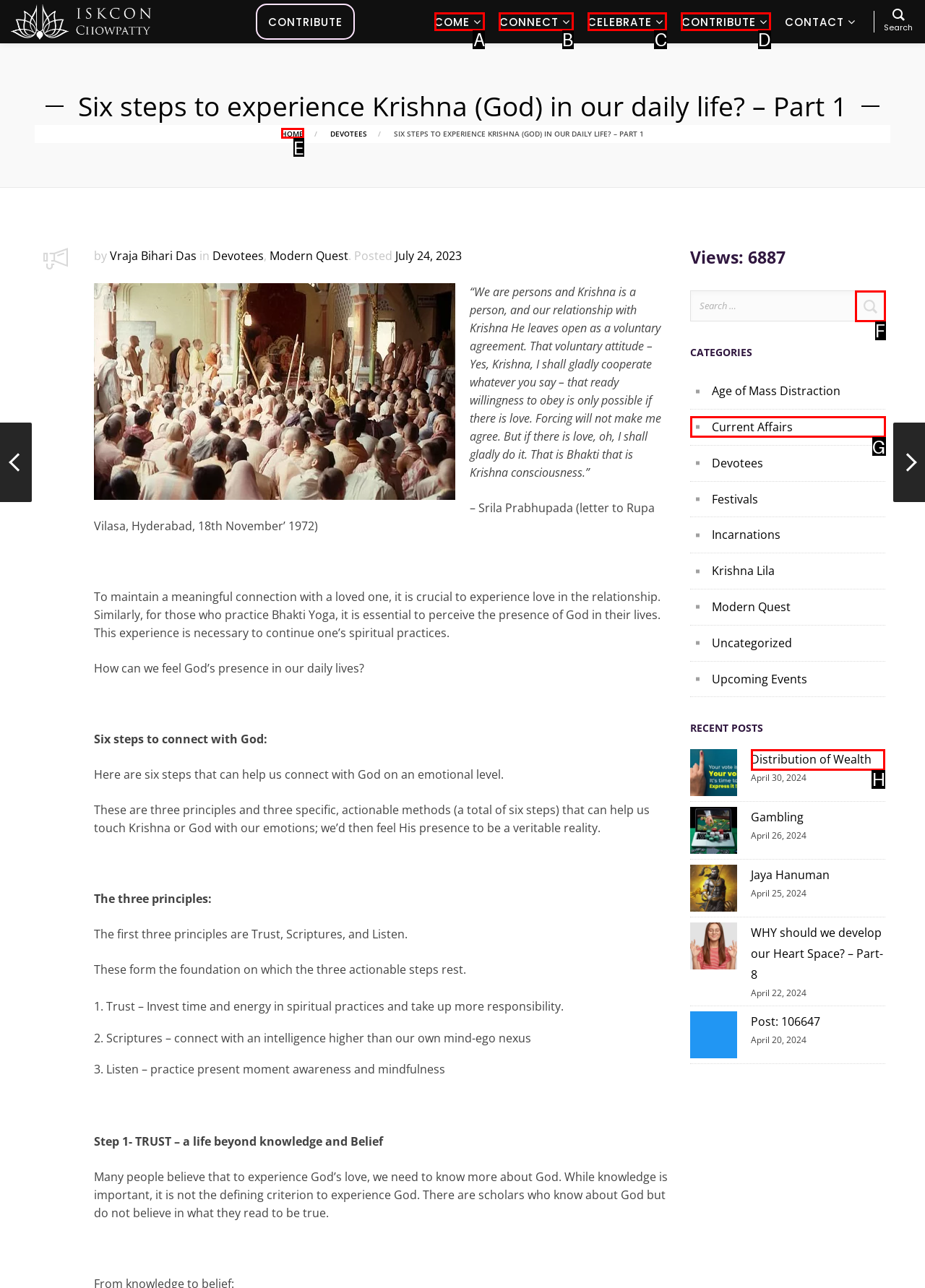Please indicate which option's letter corresponds to the task: View the post Distribution of Wealth by examining the highlighted elements in the screenshot.

H